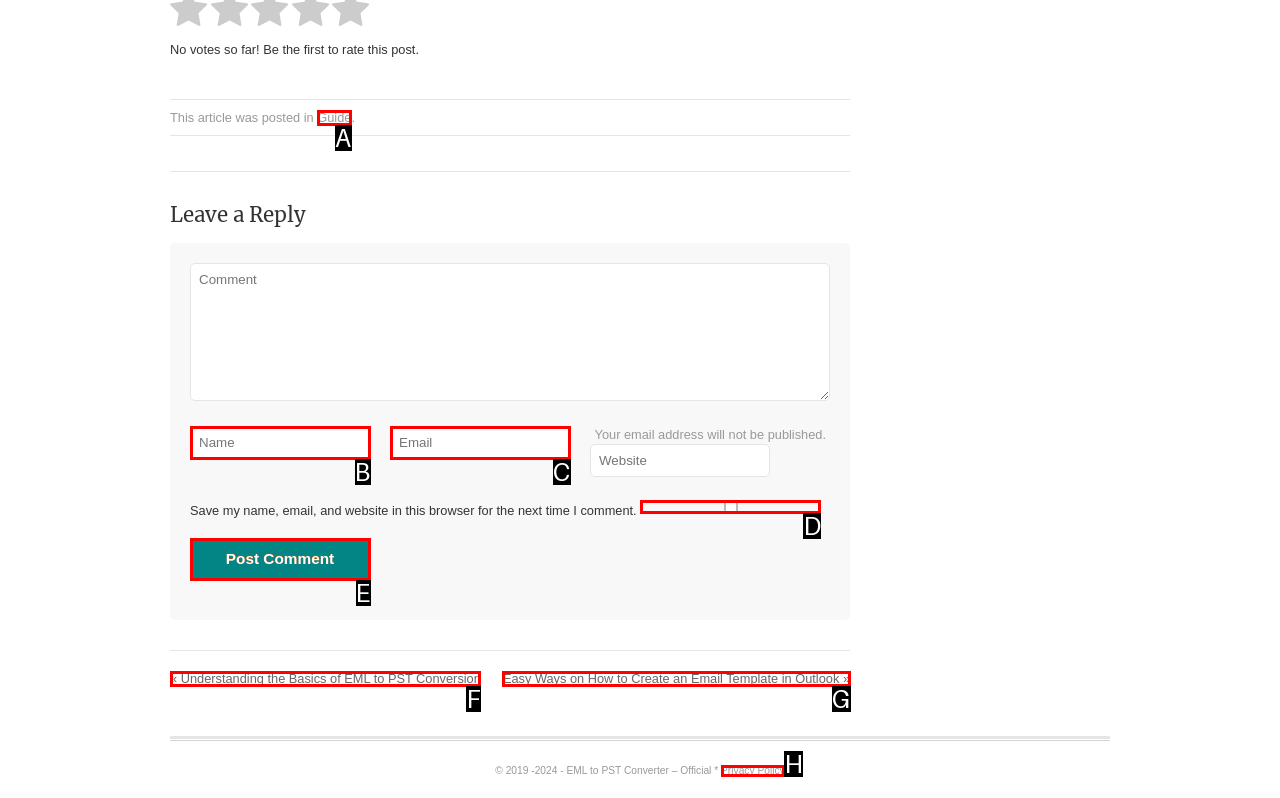Find the option that matches this description: Guide
Provide the corresponding letter directly.

A